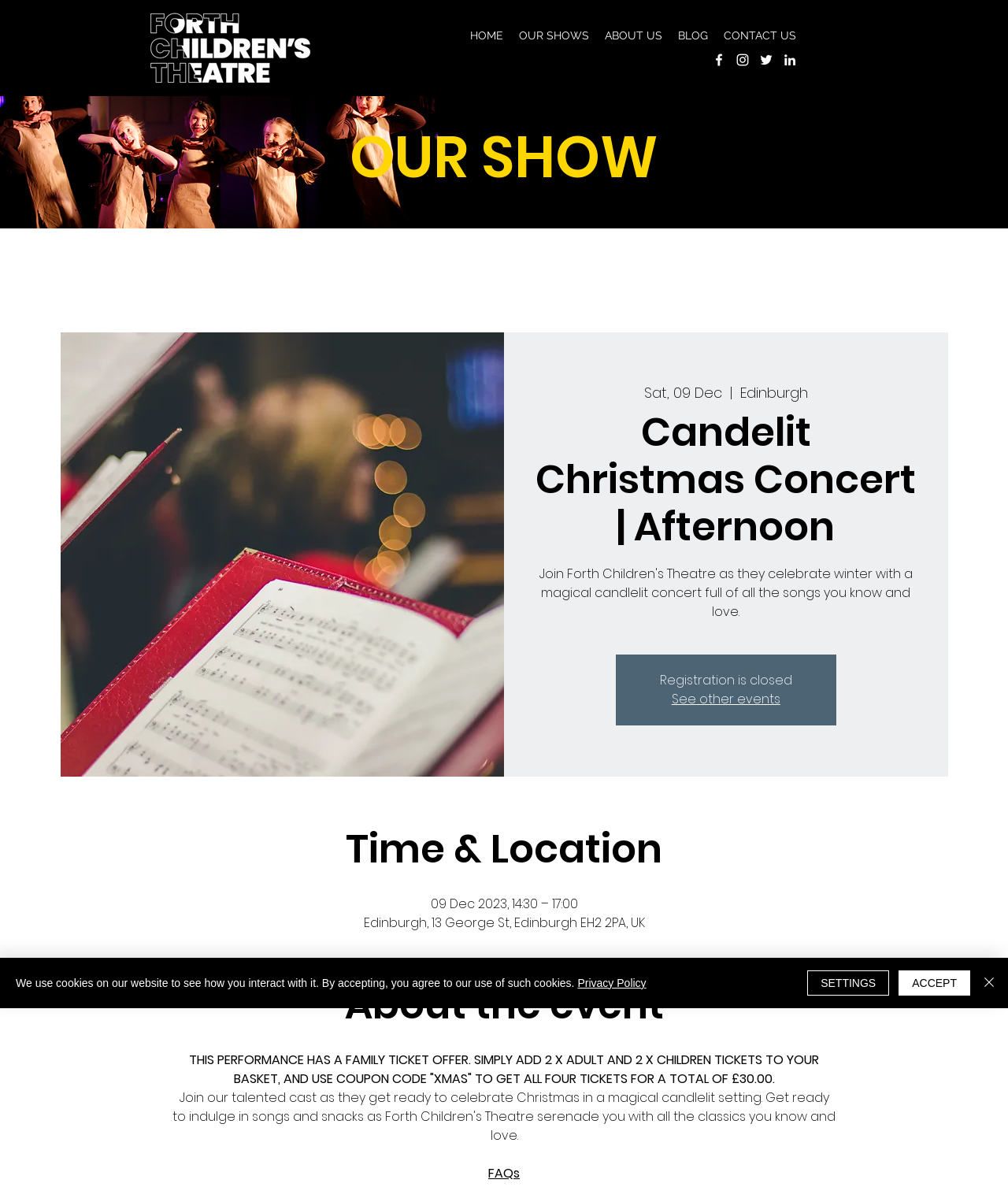Identify the bounding box coordinates of the region I need to click to complete this instruction: "View the 'Recent Posts'".

None